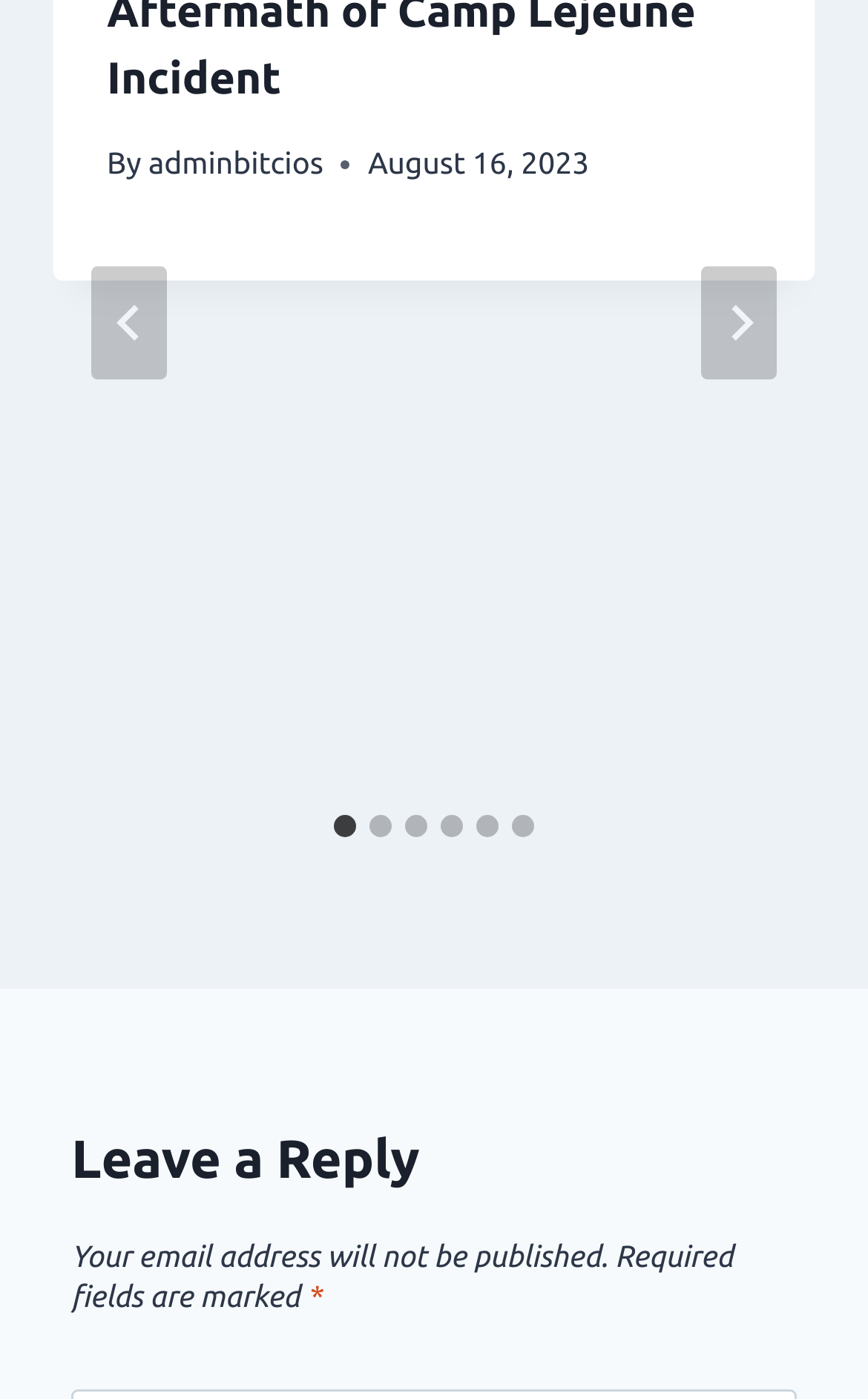Find the bounding box of the UI element described as: "aria-label="Go to slide 2"". The bounding box coordinates should be given as four float values between 0 and 1, i.e., [left, top, right, bottom].

[0.426, 0.583, 0.451, 0.598]